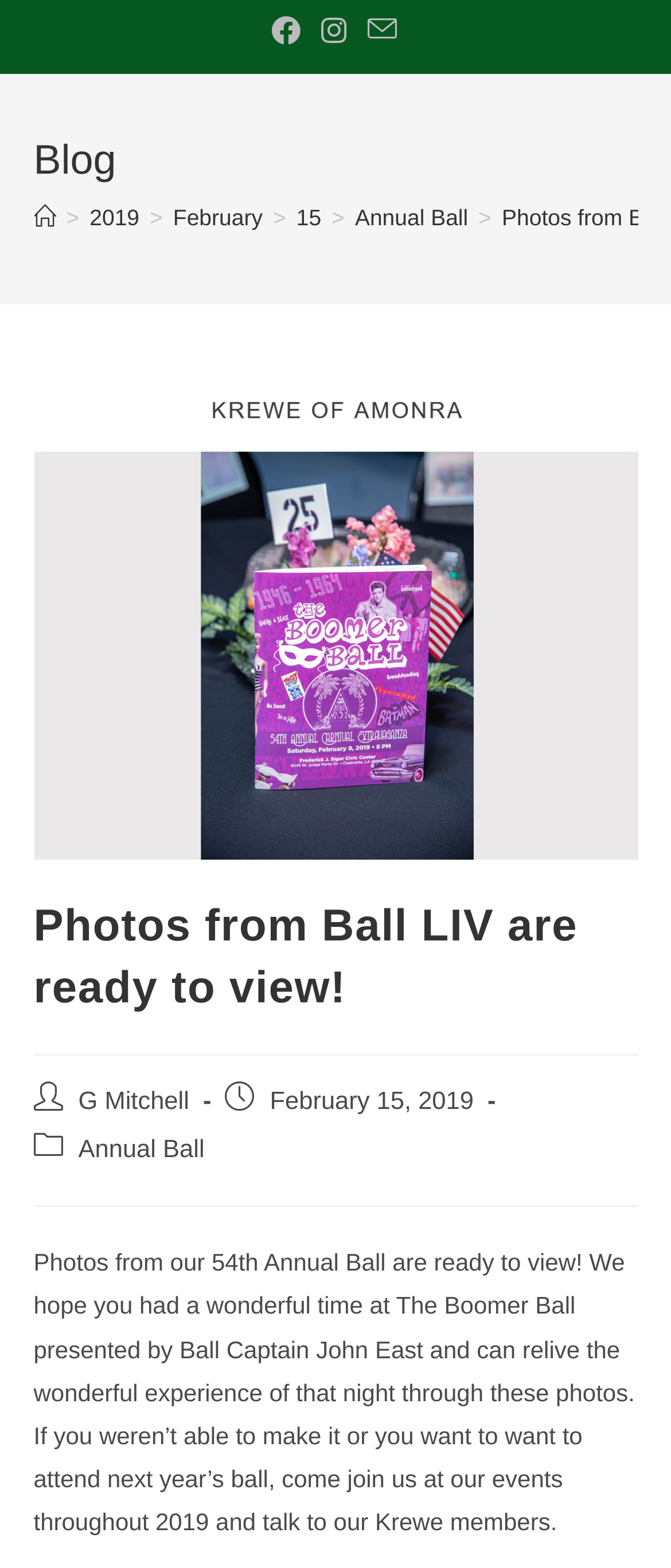Describe in detail what you see on the webpage.

The webpage is about the Mystic Krewe of Amon-Ra, specifically showcasing photos from their 54th Annual Ball, Ball LIV. At the top, there is a list of social links, including Facebook, Instagram, and an email link, aligned horizontally across the page. 

Below the social links, there is a header section with a "Blog" heading and a navigation menu displaying breadcrumbs, which shows the path "Home > 2019 > February > 15 > Annual Ball". 

On the left side of the page, there is a large image that takes up most of the vertical space, with a heading "Photos from Ball LIV are ready to view!" above it. 

To the right of the image, there is a section with post metadata, including the post author "G Mitchell", post published date "February 15, 2019", and post category "Annual Ball". 

Below the image, there is a block of text that describes the photos from the ball, inviting readers to relive the experience through the photos and encouraging them to attend future events.